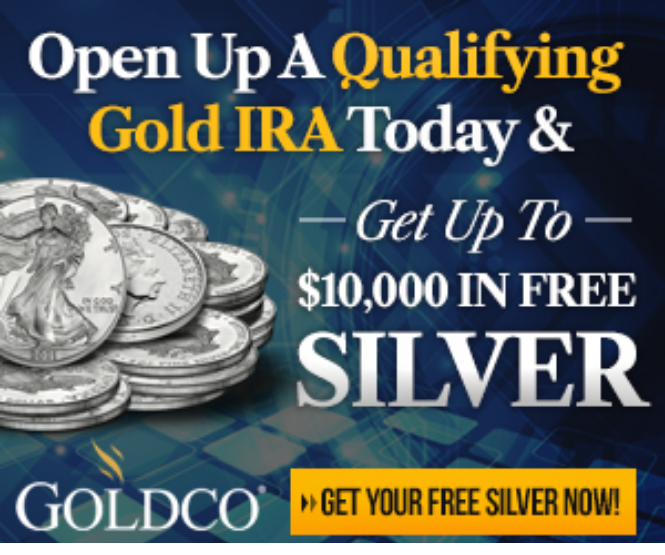What is the theme reflected in the backdrop design?
Based on the image, provide your answer in one word or phrase.

Financial